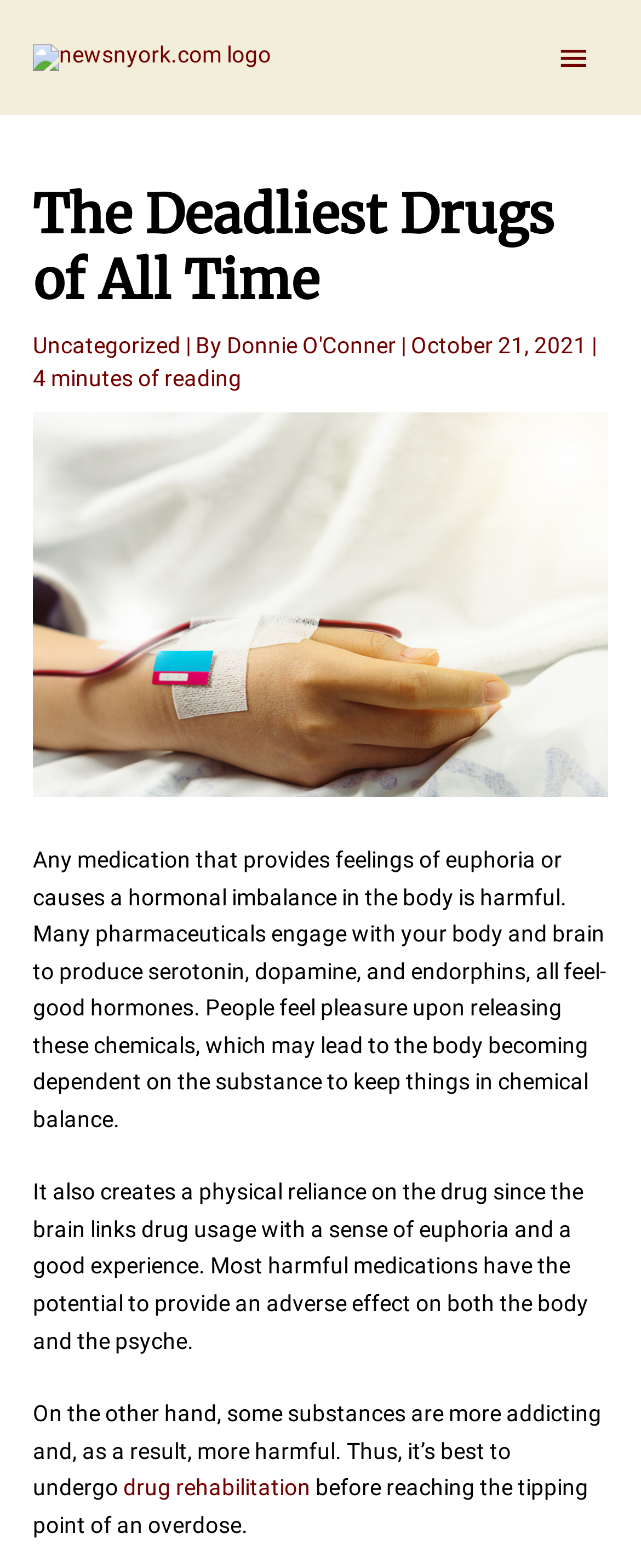Who wrote this article?
Using the picture, provide a one-word or short phrase answer.

Donnie O'Conner